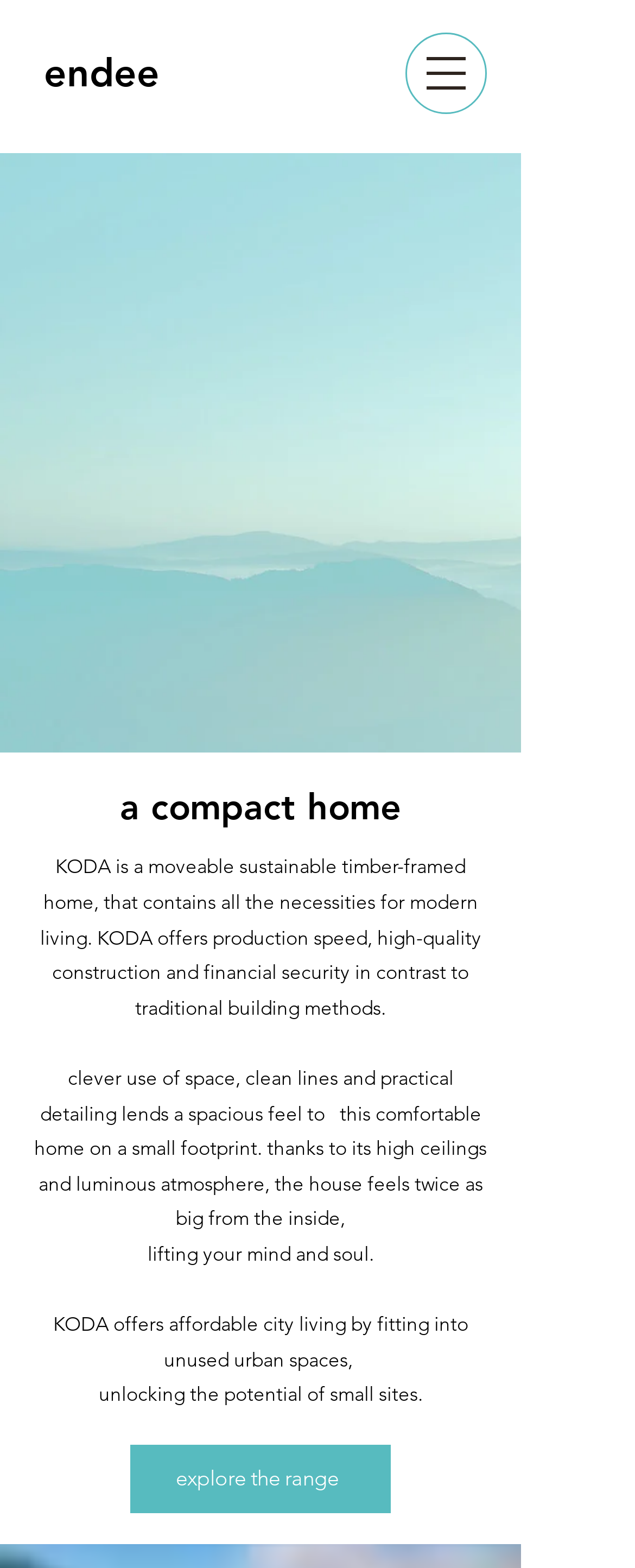Respond with a single word or phrase to the following question:
What is the name of the company?

endee